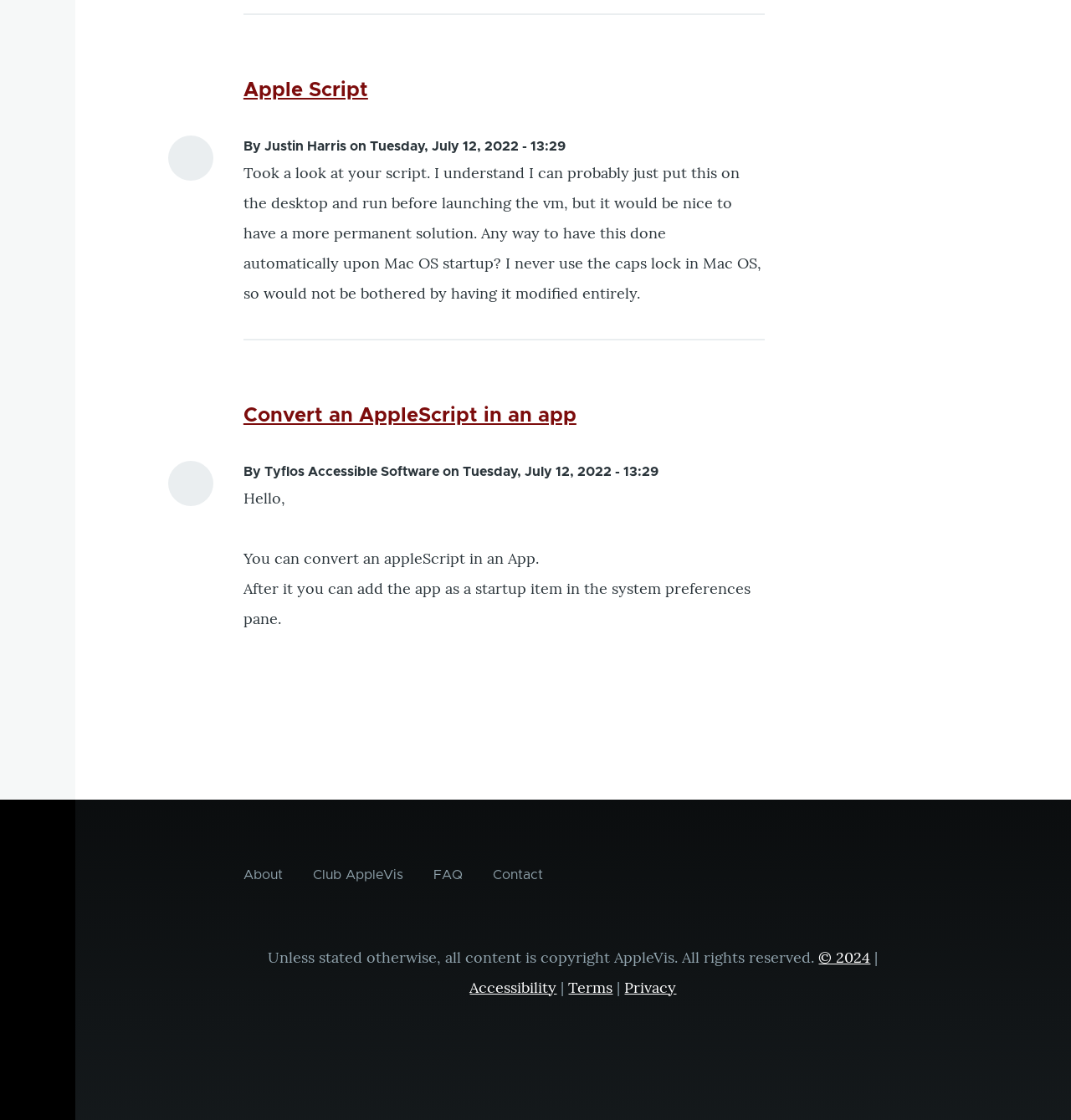Provide a brief response using a word or short phrase to this question:
How can an AppleScript be converted?

Into an app